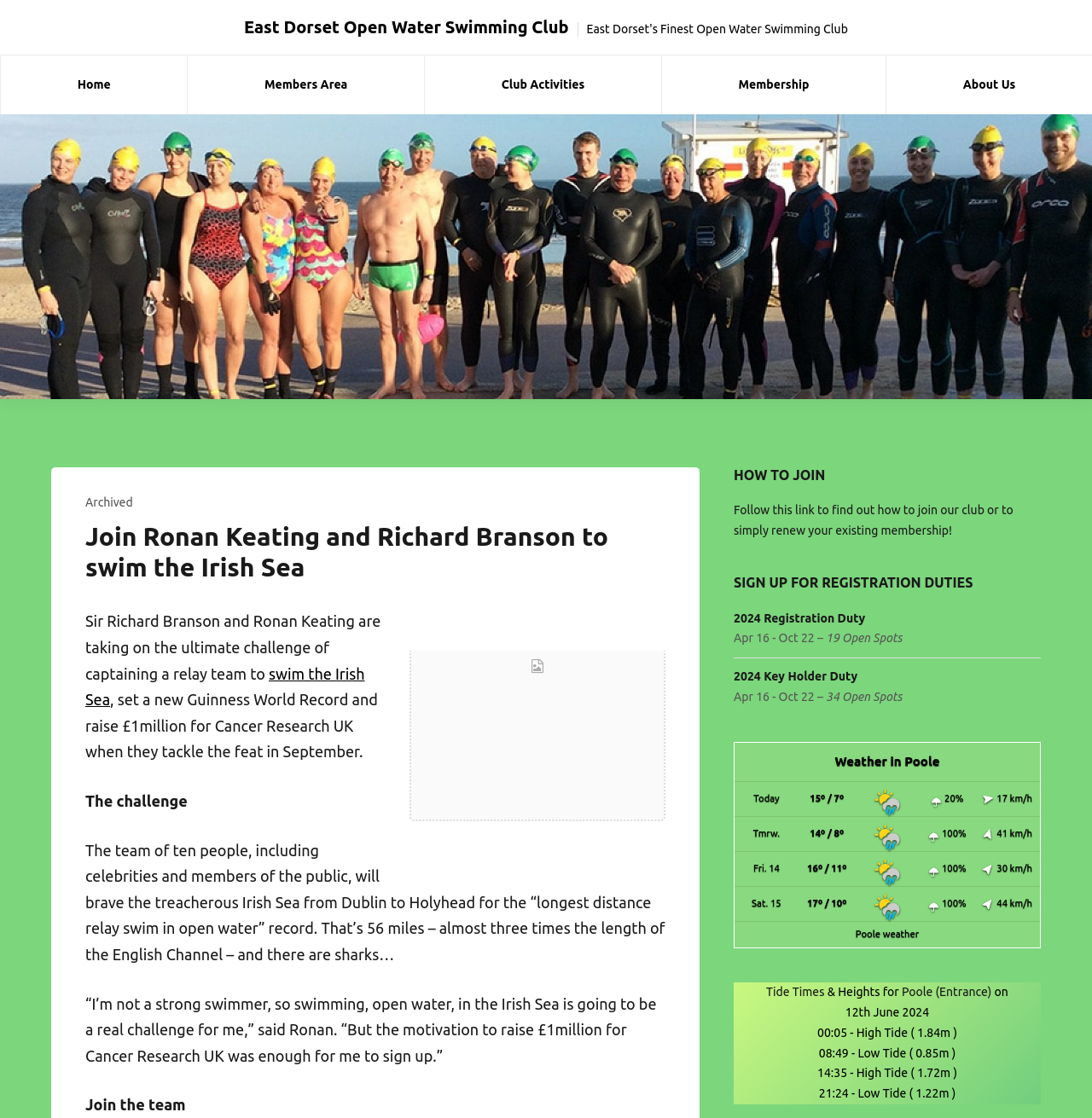Please identify the bounding box coordinates of the element's region that I should click in order to complete the following instruction: "Search for something". The bounding box coordinates consist of four float numbers between 0 and 1, i.e., [left, top, right, bottom].

None